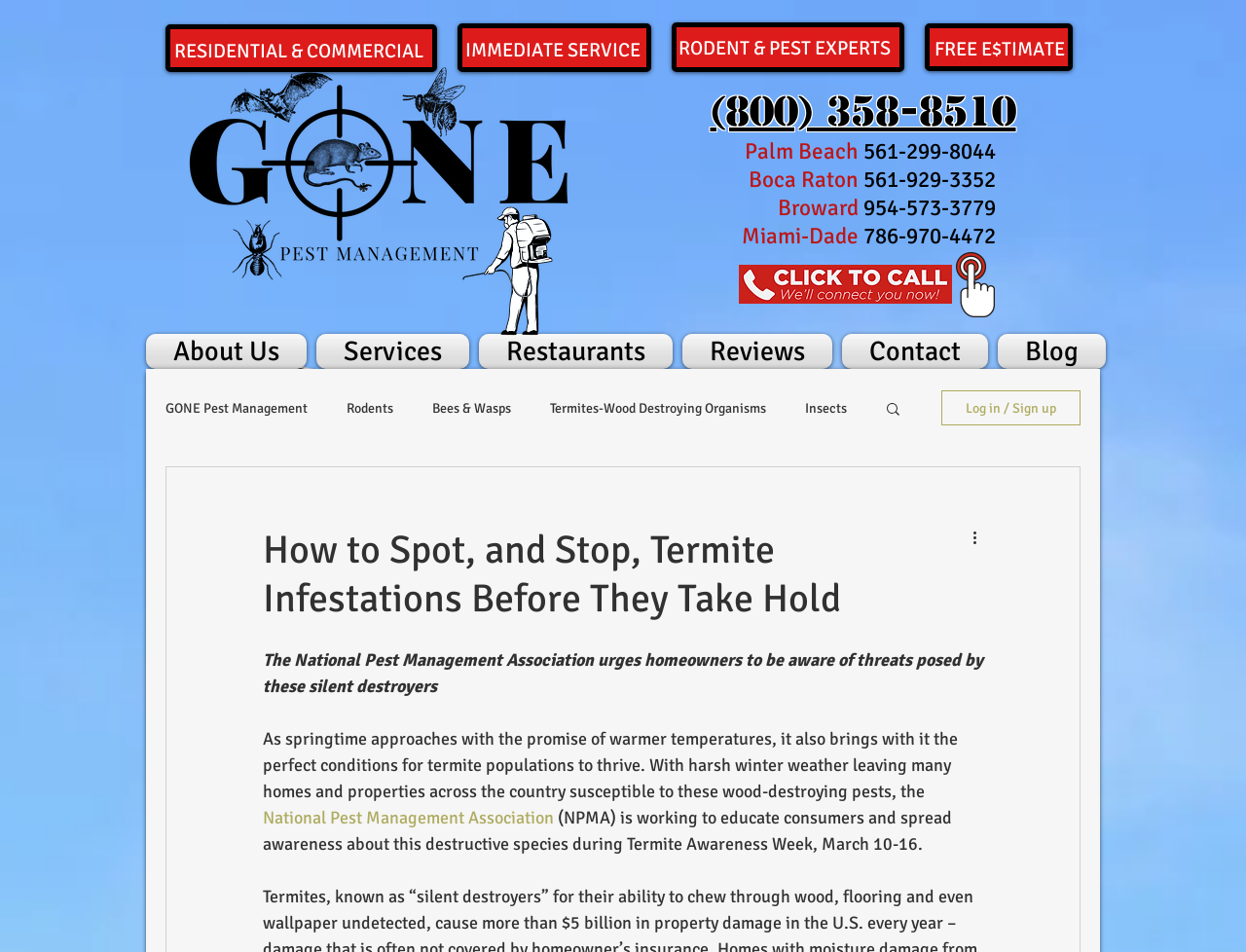Please determine the bounding box coordinates of the area that needs to be clicked to complete this task: 'Call us at (215) 364-7171'. The coordinates must be four float numbers between 0 and 1, formatted as [left, top, right, bottom].

None